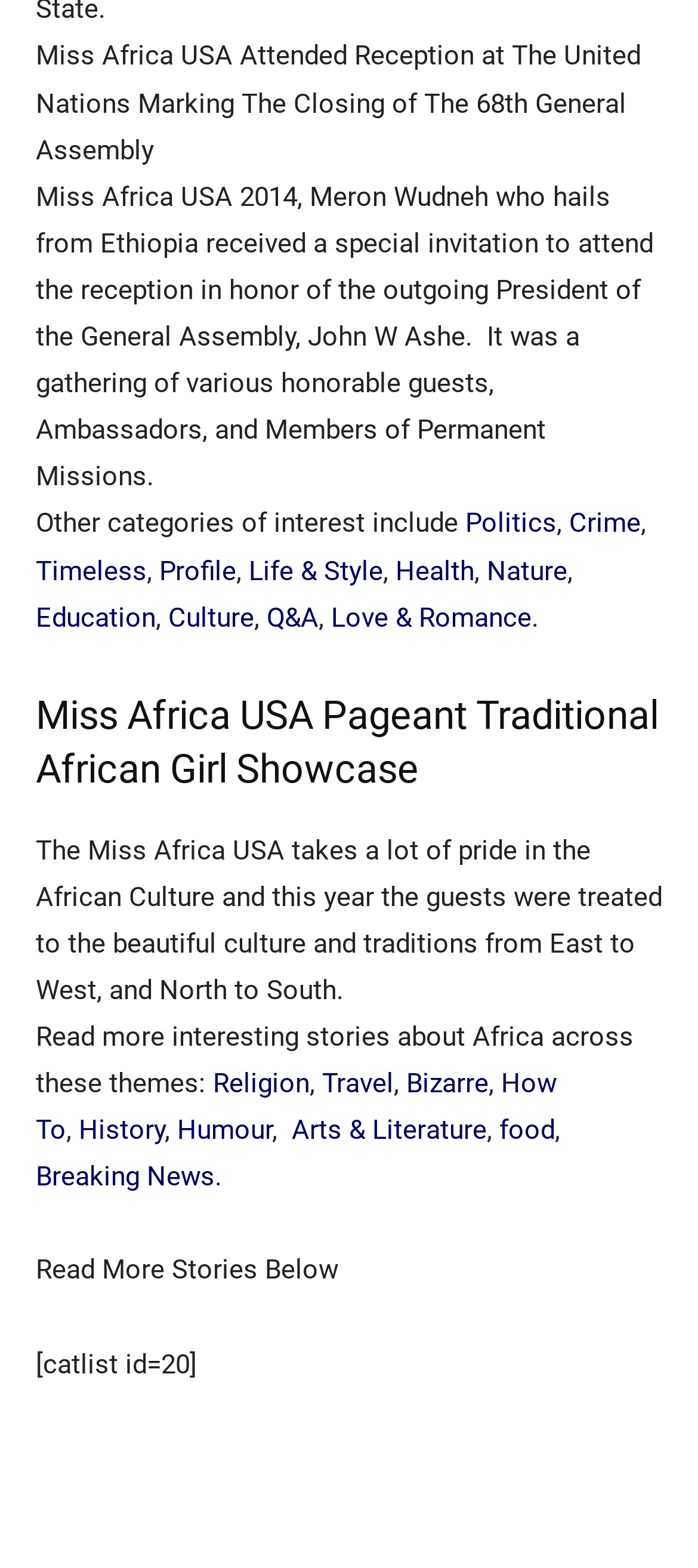Please determine the bounding box coordinates for the element with the description: "Bizarre".

[0.582, 0.681, 0.7, 0.701]